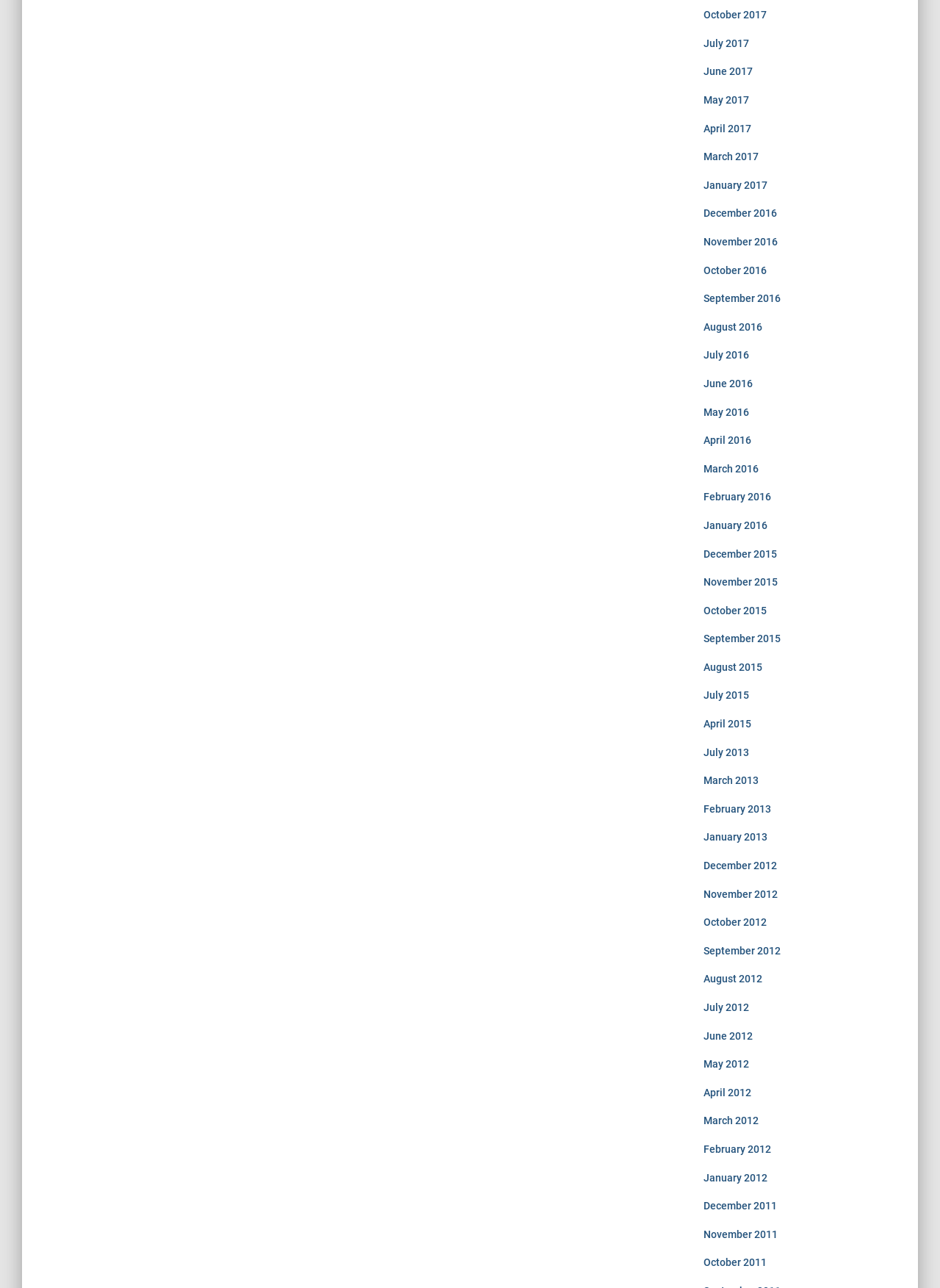Locate the bounding box coordinates of the element to click to perform the following action: 'view December 2011'. The coordinates should be given as four float values between 0 and 1, in the form of [left, top, right, bottom].

[0.748, 0.932, 0.826, 0.941]